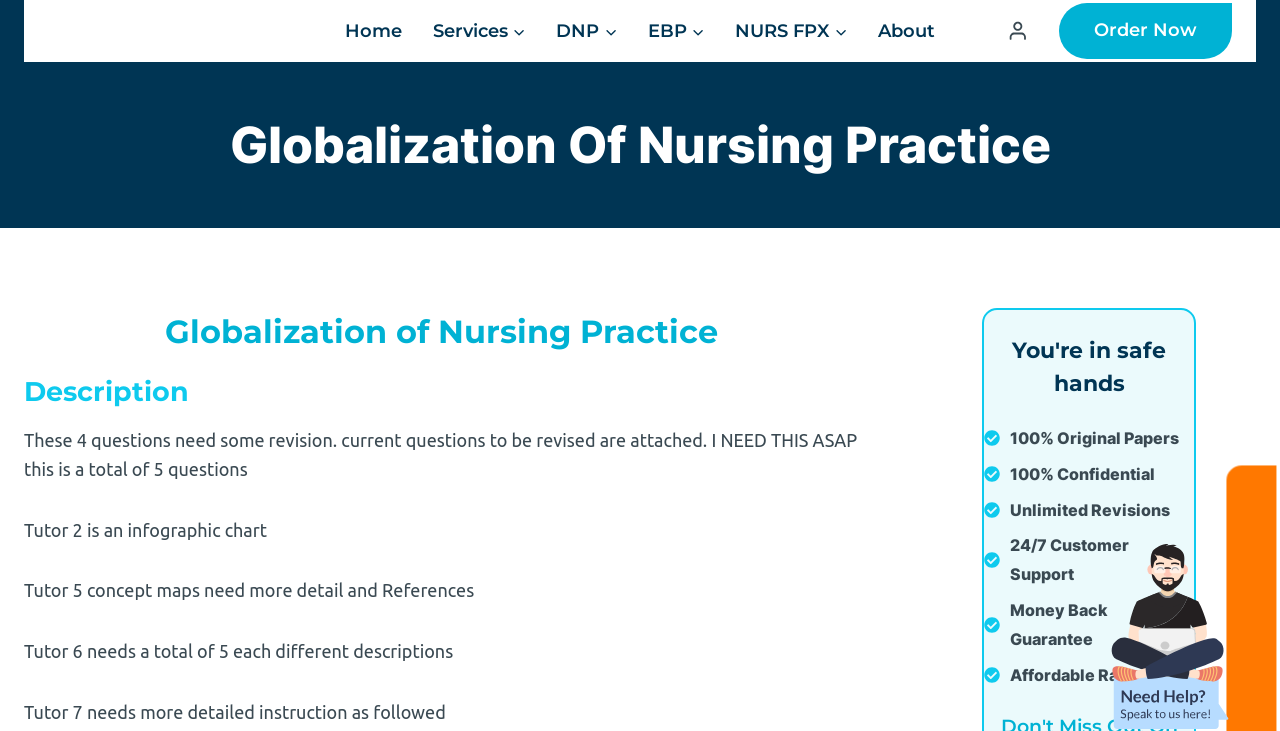Please locate the bounding box coordinates of the element that should be clicked to achieve the given instruction: "read about the strongest CBD oil in the UK".

None